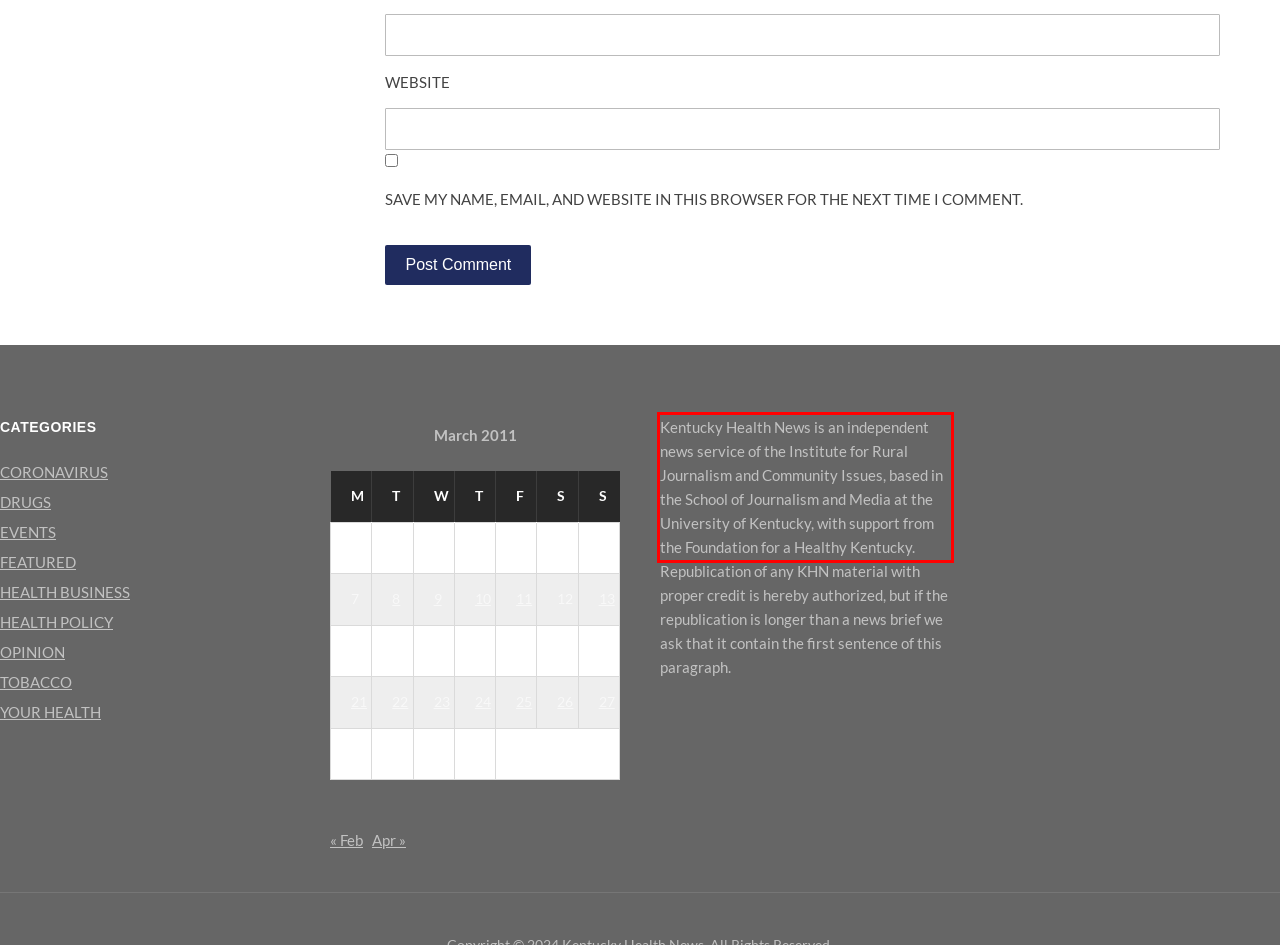Please take the screenshot of the webpage, find the red bounding box, and generate the text content that is within this red bounding box.

Kentucky Health News is an independent news service of the Institute for Rural Journalism and Community Issues, based in the School of Journalism and Media at the University of Kentucky, with support from the Foundation for a Healthy Kentucky.